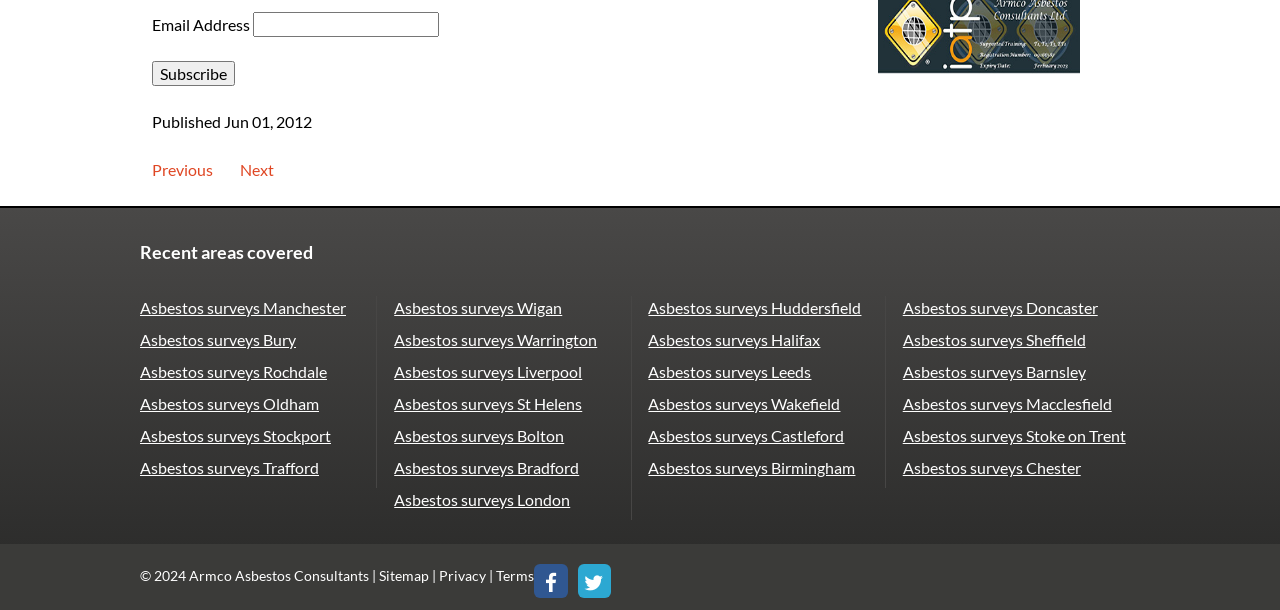What is the copyright year mentioned on the webpage?
Based on the screenshot, respond with a single word or phrase.

2024